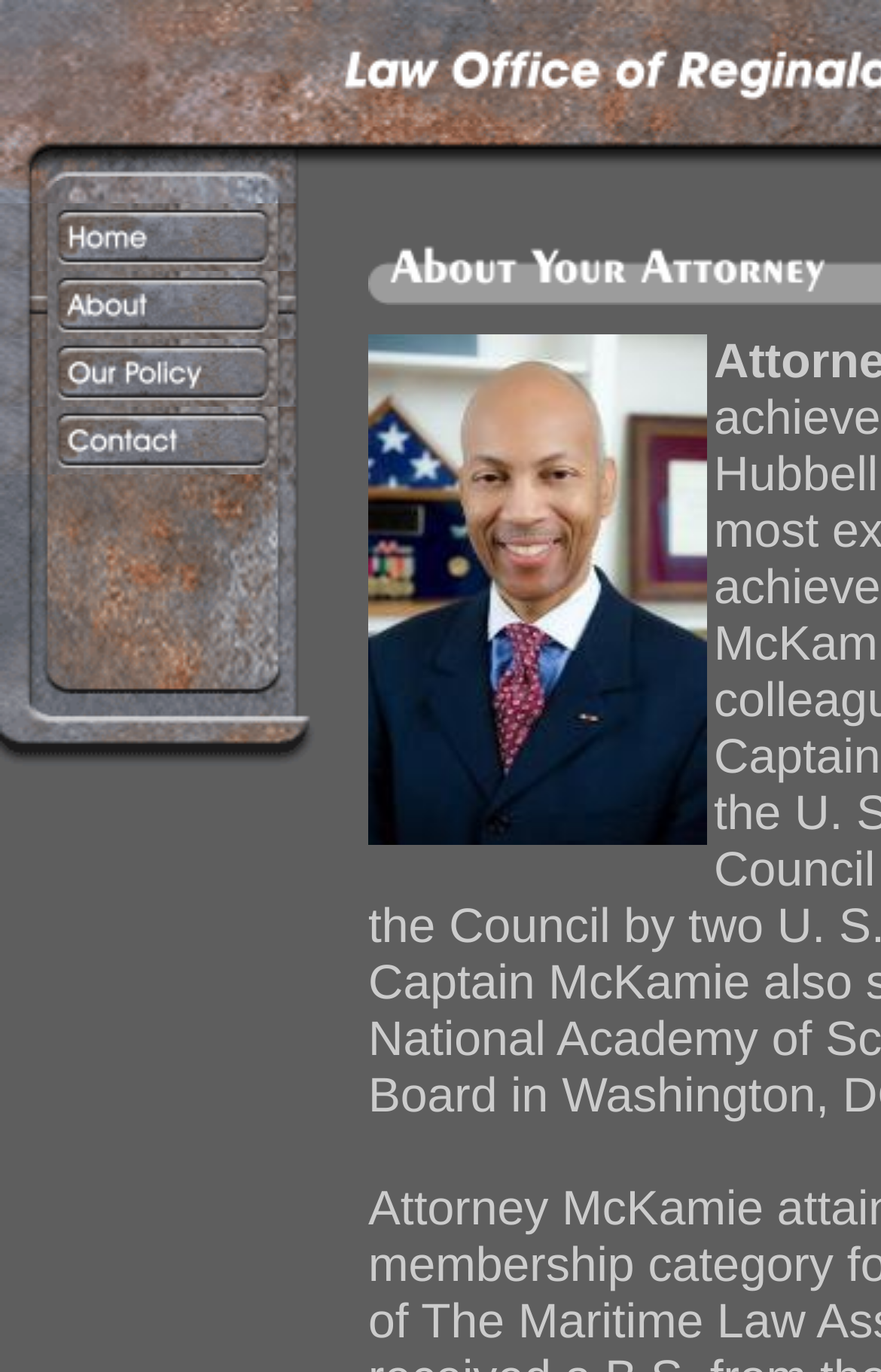Bounding box coordinates should be in the format (top-left x, top-left y, bottom-right x, bottom-right y) and all values should be floating point numbers between 0 and 1. Determine the bounding box coordinate for the UI element described as: alt="About" name="CM4all_5652"

[0.0, 0.227, 0.367, 0.252]